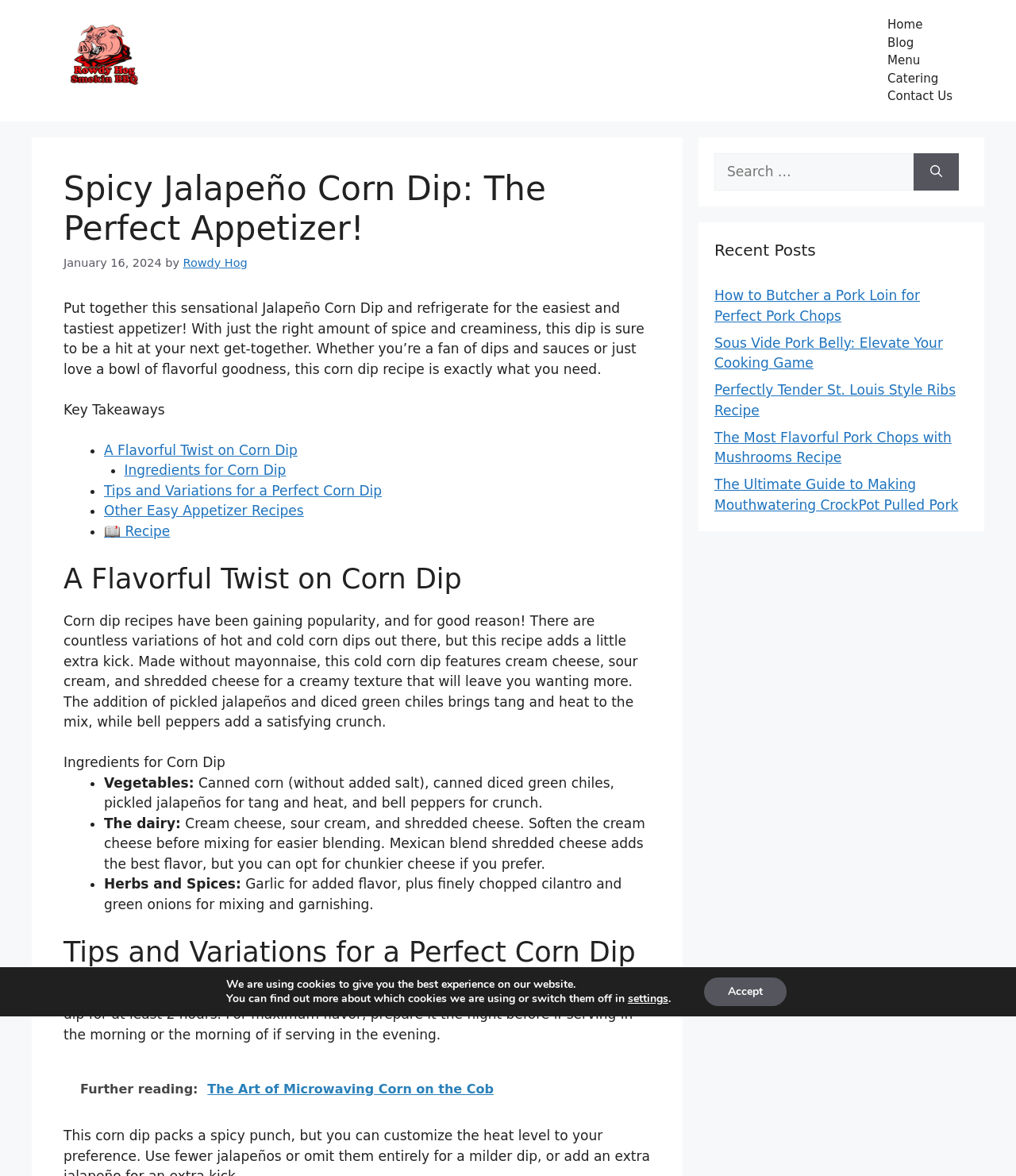Respond to the question below with a single word or phrase: How many links are in the navigation menu?

5